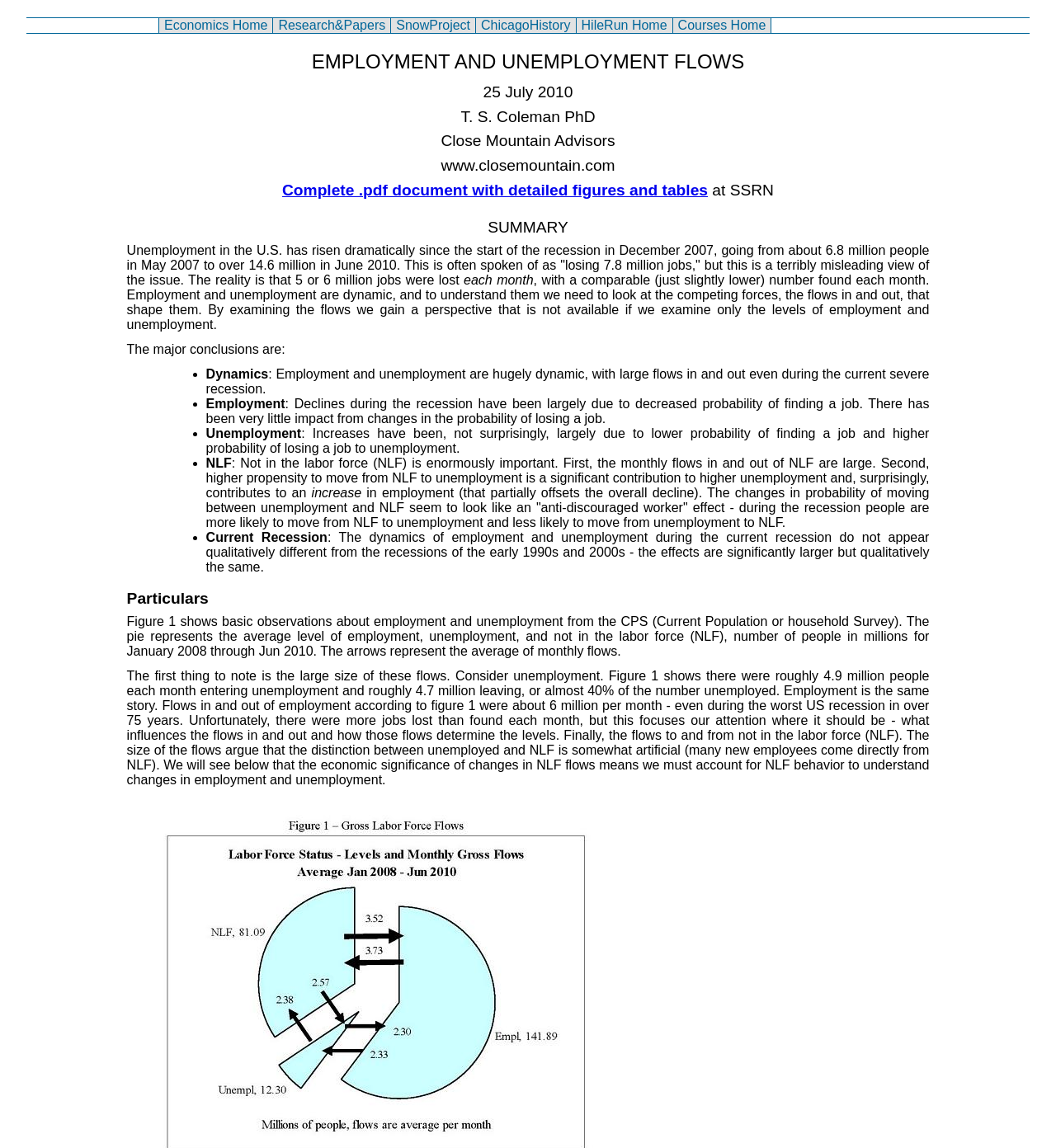What is the main topic of the article?
Provide a detailed answer to the question using information from the image.

The main topic of the article can be inferred from the headings and content of the webpage, which discusses the dynamics of employment and unemployment, and the flows in and out of these states.